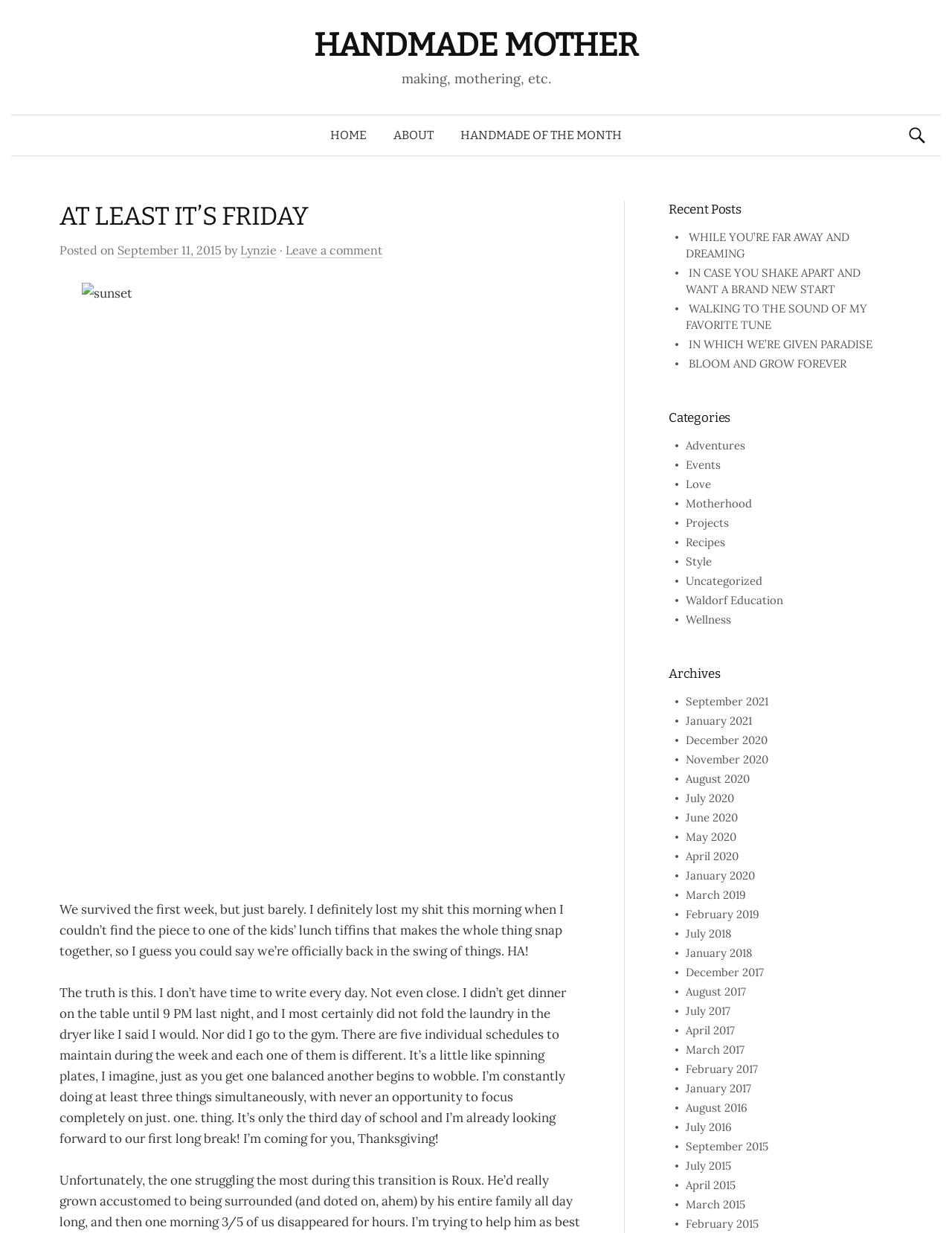Please locate the bounding box coordinates for the element that should be clicked to achieve the following instruction: "Read the recent post 'WHILE YOU’RE FAR AWAY AND DREAMING'". Ensure the coordinates are given as four float numbers between 0 and 1, i.e., [left, top, right, bottom].

[0.72, 0.186, 0.892, 0.211]